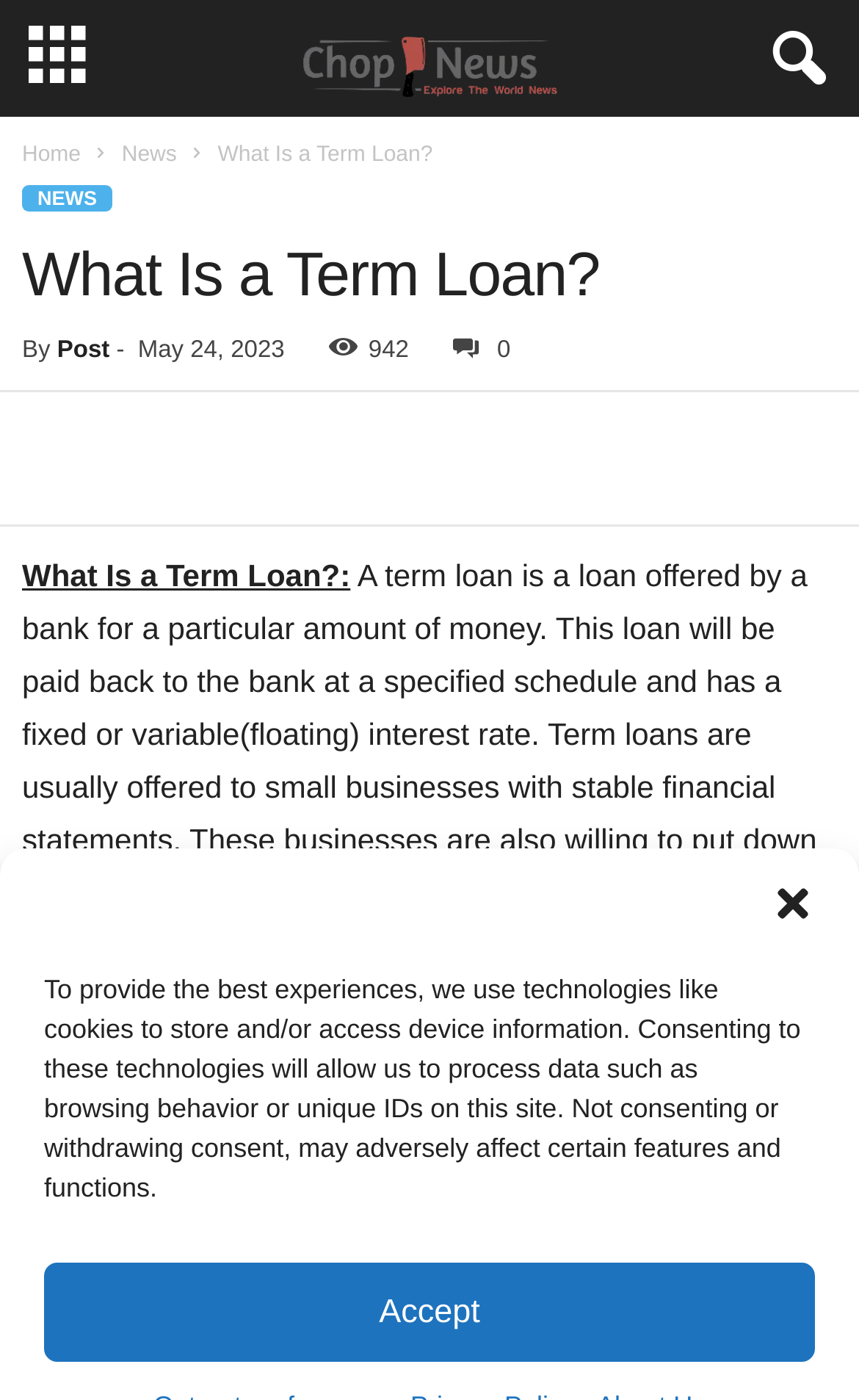Could you identify the text that serves as the heading for this webpage?

What Is a Term Loan?